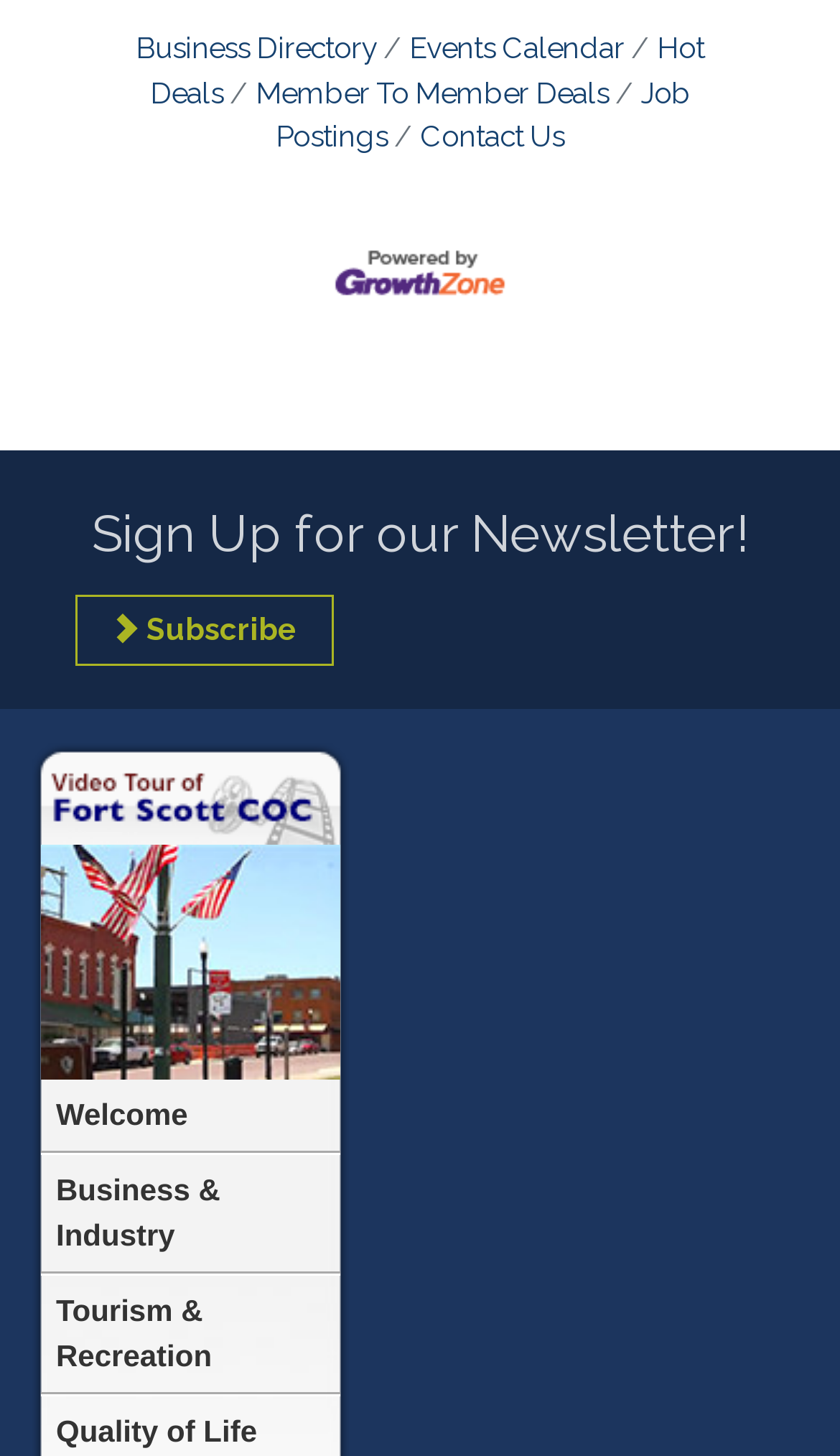Provide the bounding box coordinates, formatted as (top-left x, top-left y, bottom-right x, bottom-right y), with all values being floating point numbers between 0 and 1. Identify the bounding box of the UI element that matches the description: alt="GrowthZone - Membership Management Software"

[0.397, 0.172, 0.603, 0.2]